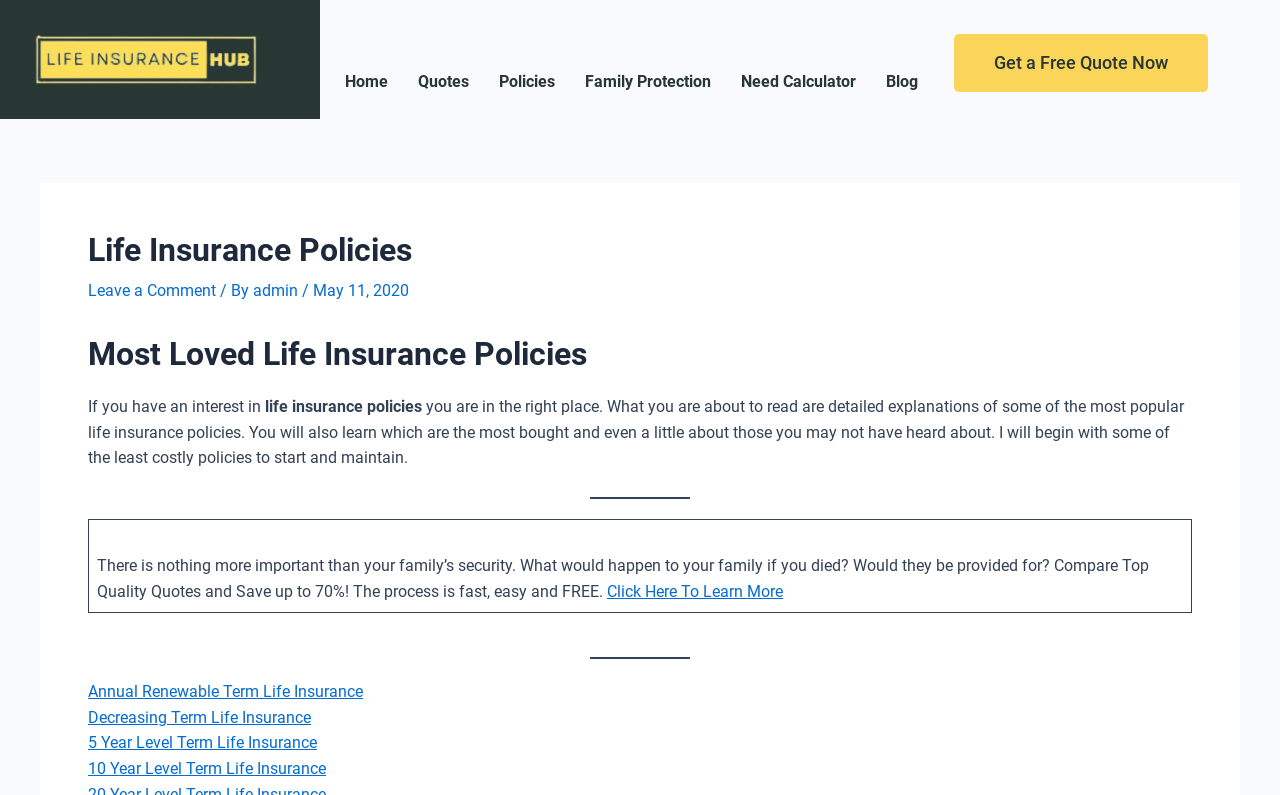Determine the bounding box coordinates for the element that should be clicked to follow this instruction: "Click the logo". The coordinates should be given as four float numbers between 0 and 1, in the format [left, top, right, bottom].

[0.023, 0.038, 0.211, 0.111]